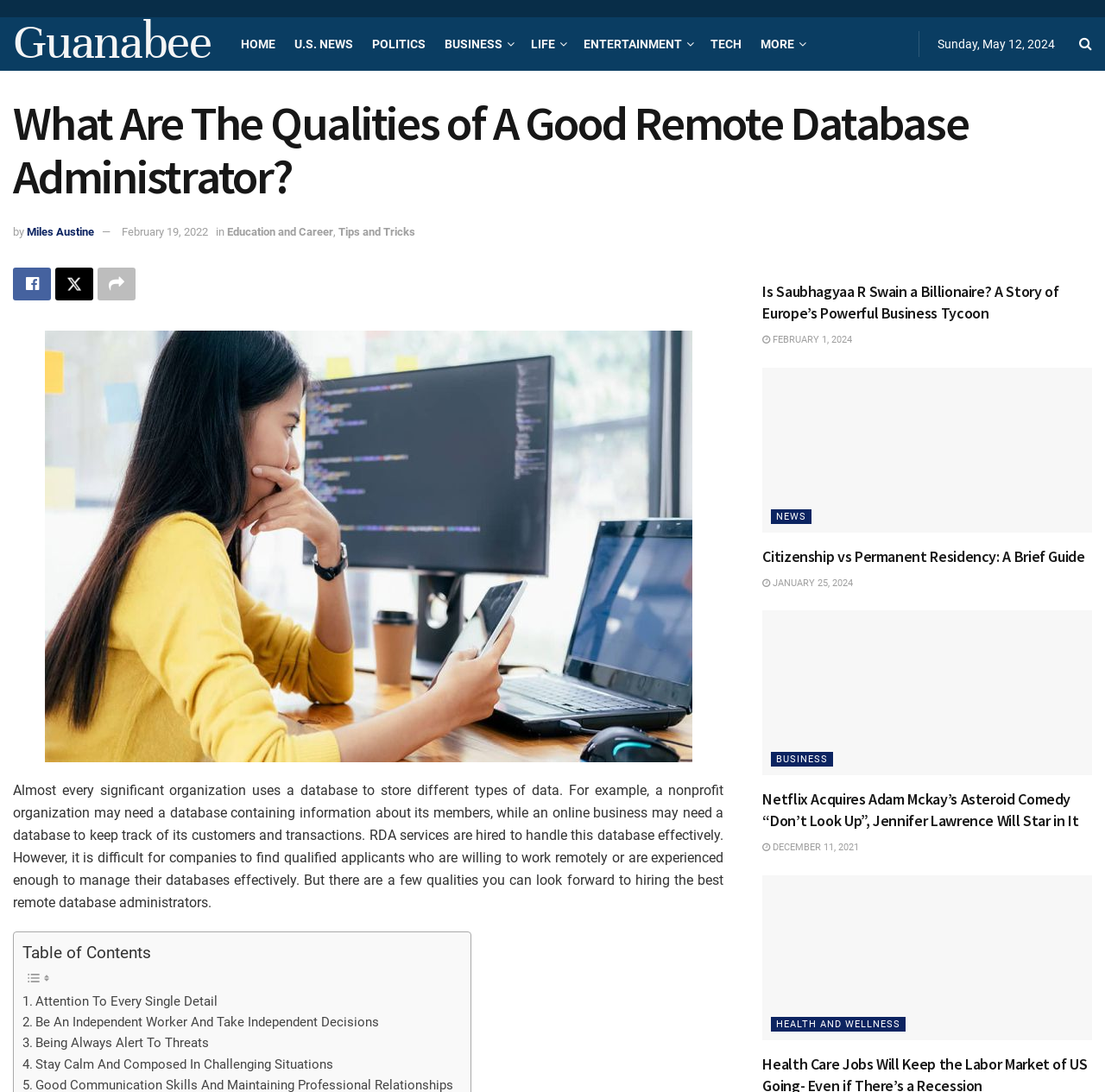Who is the author of the article 'What Are The Qualities of A Good Remote Database Administrator?'?
Refer to the image and provide a one-word or short phrase answer.

Miles Austine